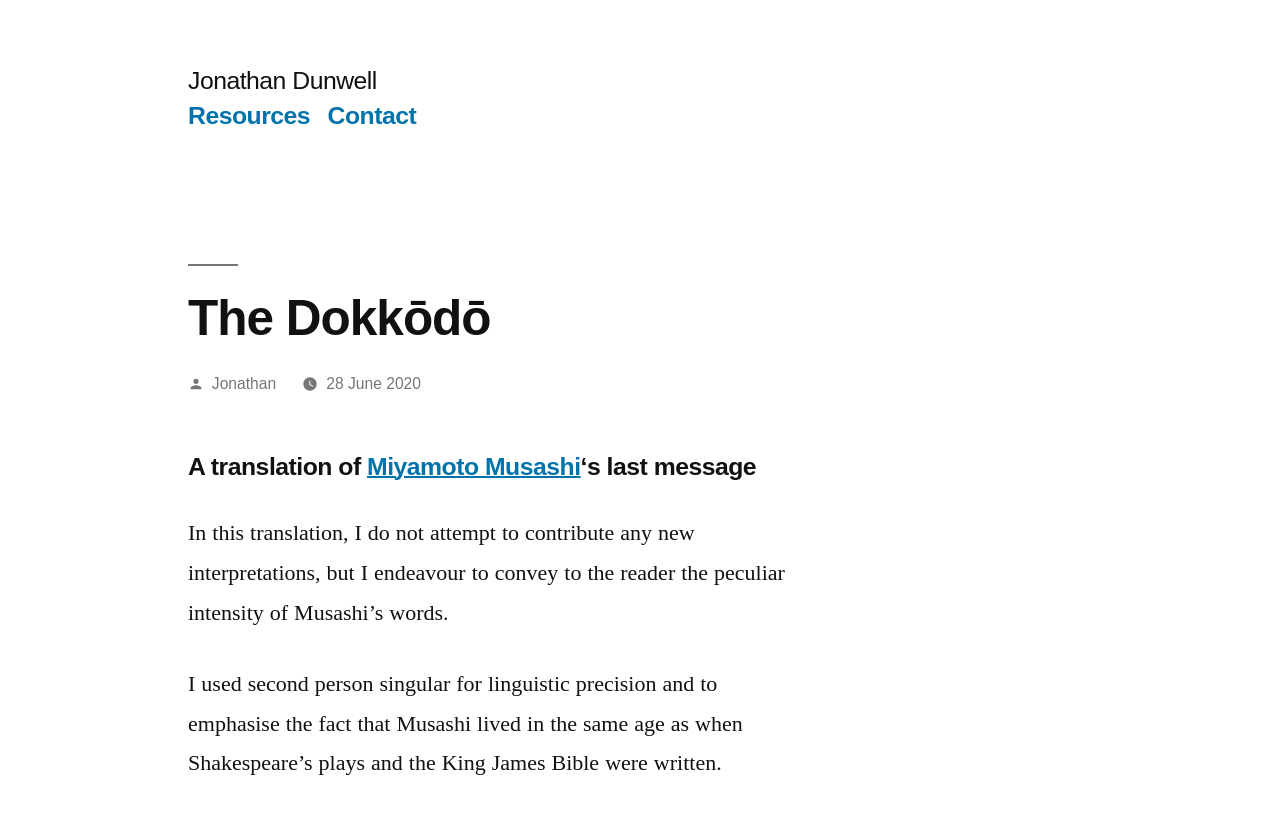Explain in detail what you observe on this webpage.

The webpage is about the Dokkōdō, a translation of Miyamoto Musashi's last message, by Jonathan Dunwell. At the top left, there is a link to Jonathan Dunwell's profile. Below it, a top menu navigation bar spans across the page, containing links to "Resources" and "Contact". 

Below the navigation bar, a large header section dominates the top half of the page. It features a heading that reads "The Dokkōdō" and provides information about the post, including the author, Jonathan, and the date, 28 June 2020. 

Further down, another heading introduces the main content, stating that it is a translation of Miyamoto Musashi's last message. A link to Miyamoto Musashi's name is provided. The translation is then presented in two paragraphs, which describe the approach taken in the translation and provide some context about the language used.